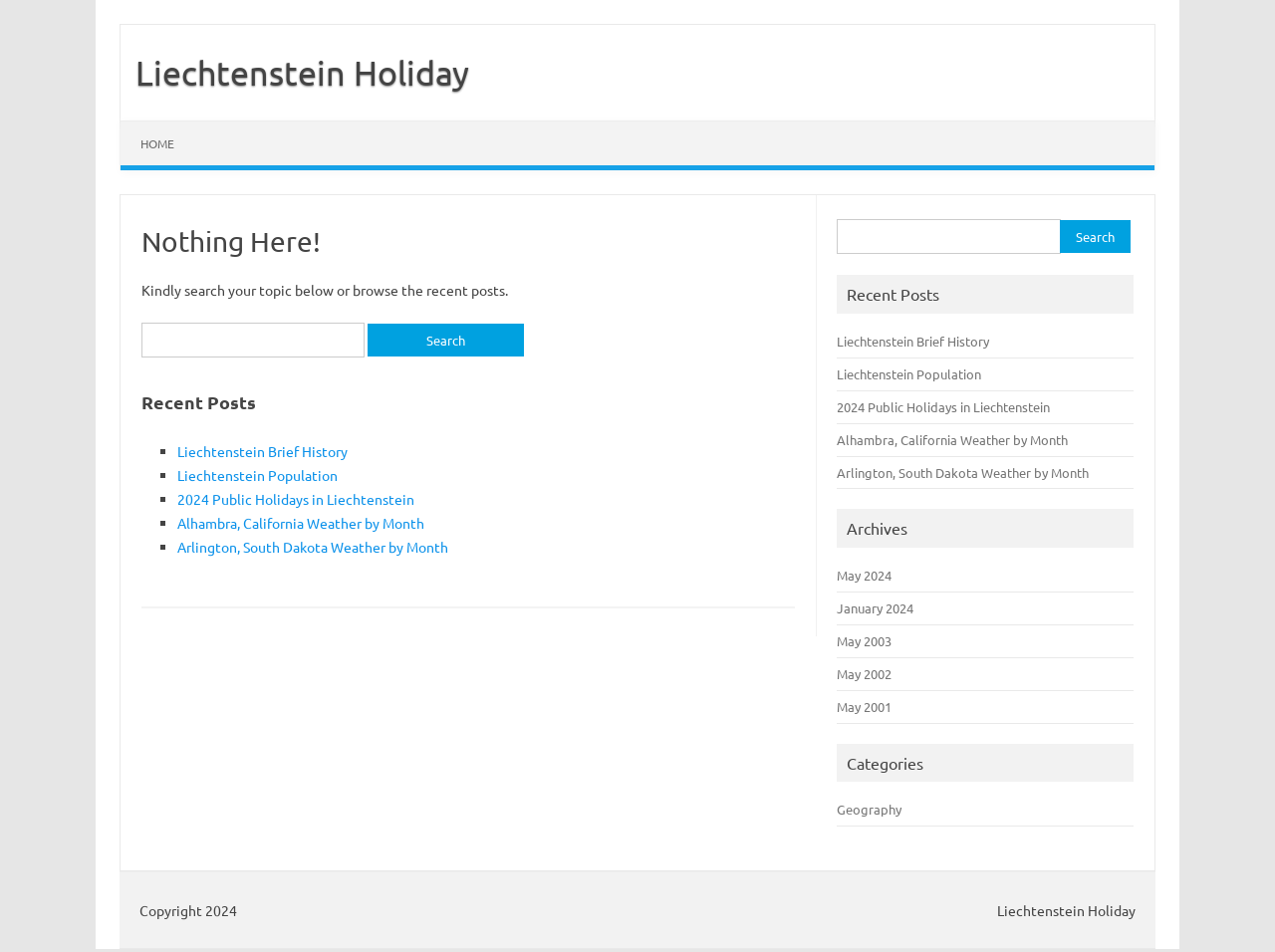Utilize the details in the image to thoroughly answer the following question: What are the recent posts listed on this page?

The recent posts listed on this page include 'Liechtenstein Brief History', 'Liechtenstein Population', '2024 Public Holidays in Liechtenstein', 'Alhambra, California Weather by Month', and 'Arlington, South Dakota Weather by Month'. These are indicated by the links with descriptive text inside the article element.